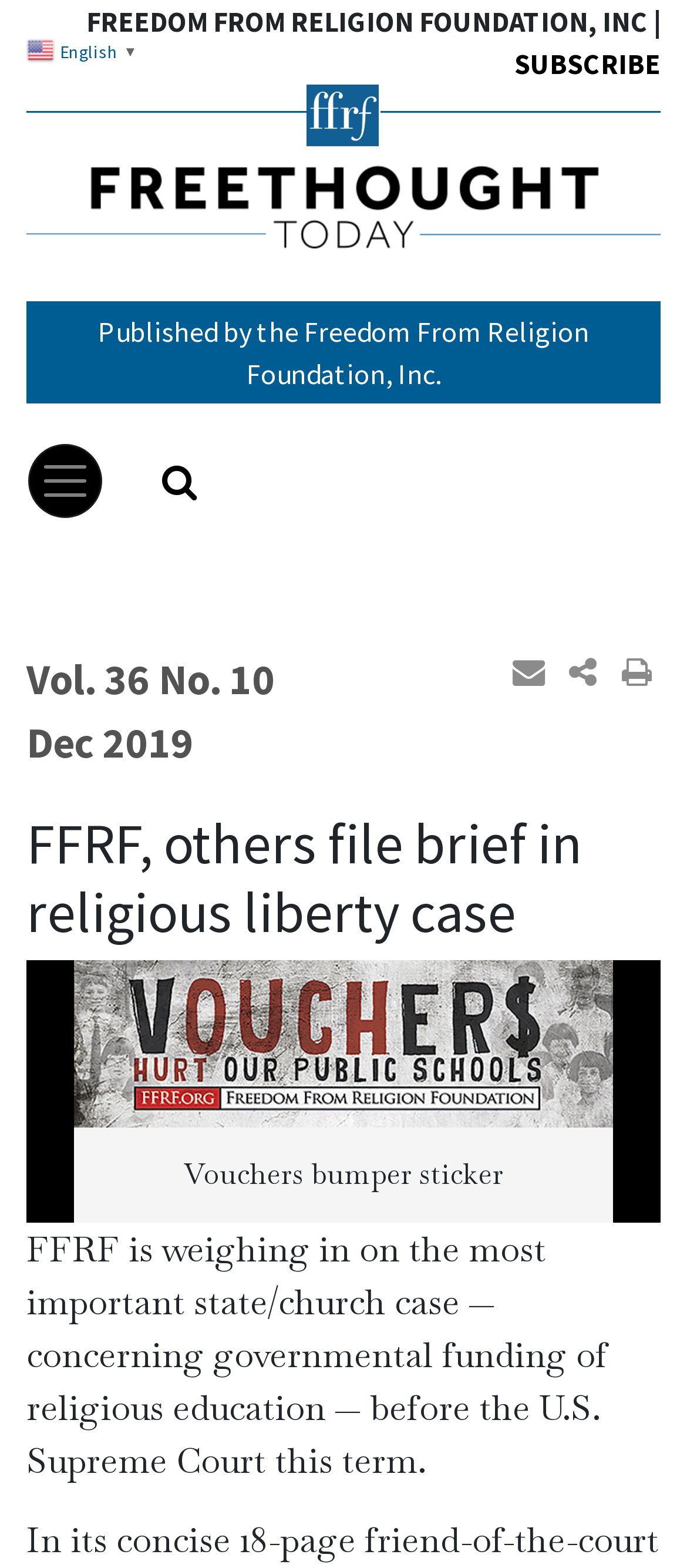Using the description "English▼", locate and provide the bounding box of the UI element.

[0.038, 0.019, 0.207, 0.042]